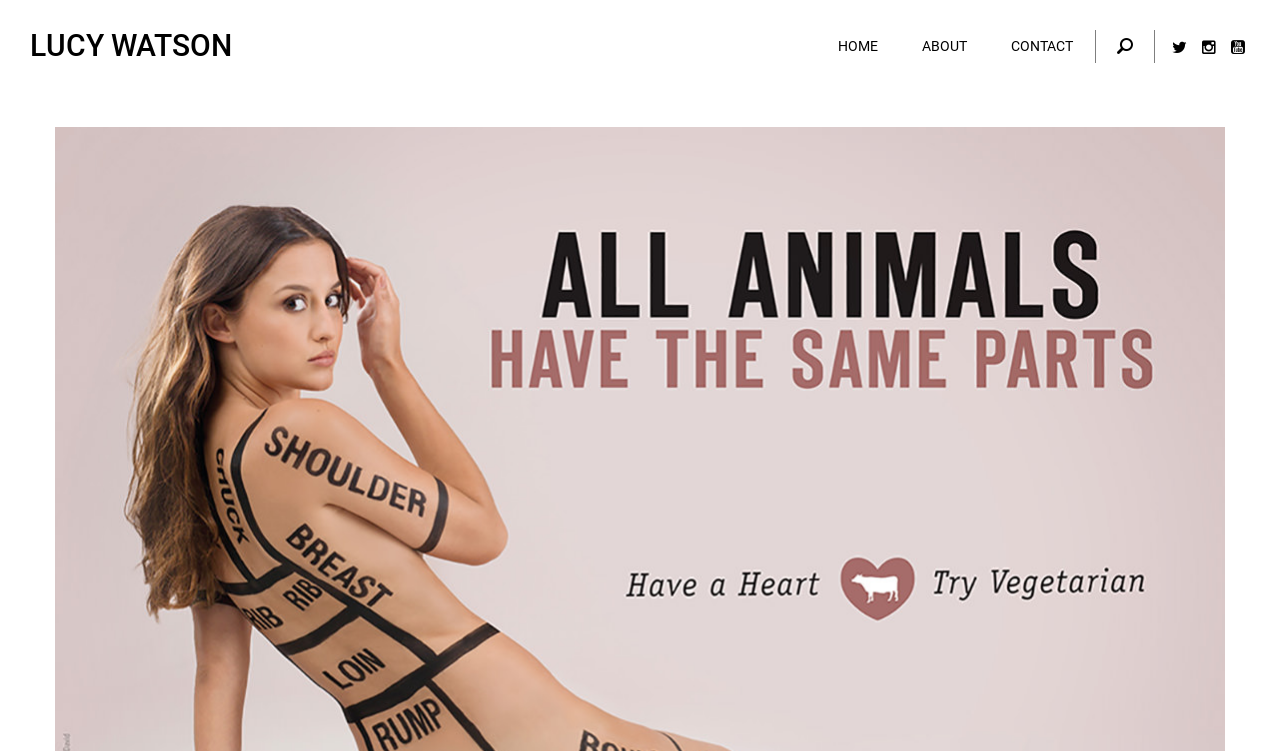What is the purpose of this website?
Analyze the image and provide a thorough answer to the question.

Although the webpage doesn't explicitly state its purpose, the meta description mentions 'Vegetarianism' which suggests that the website is related to promoting or discussing vegetarianism.